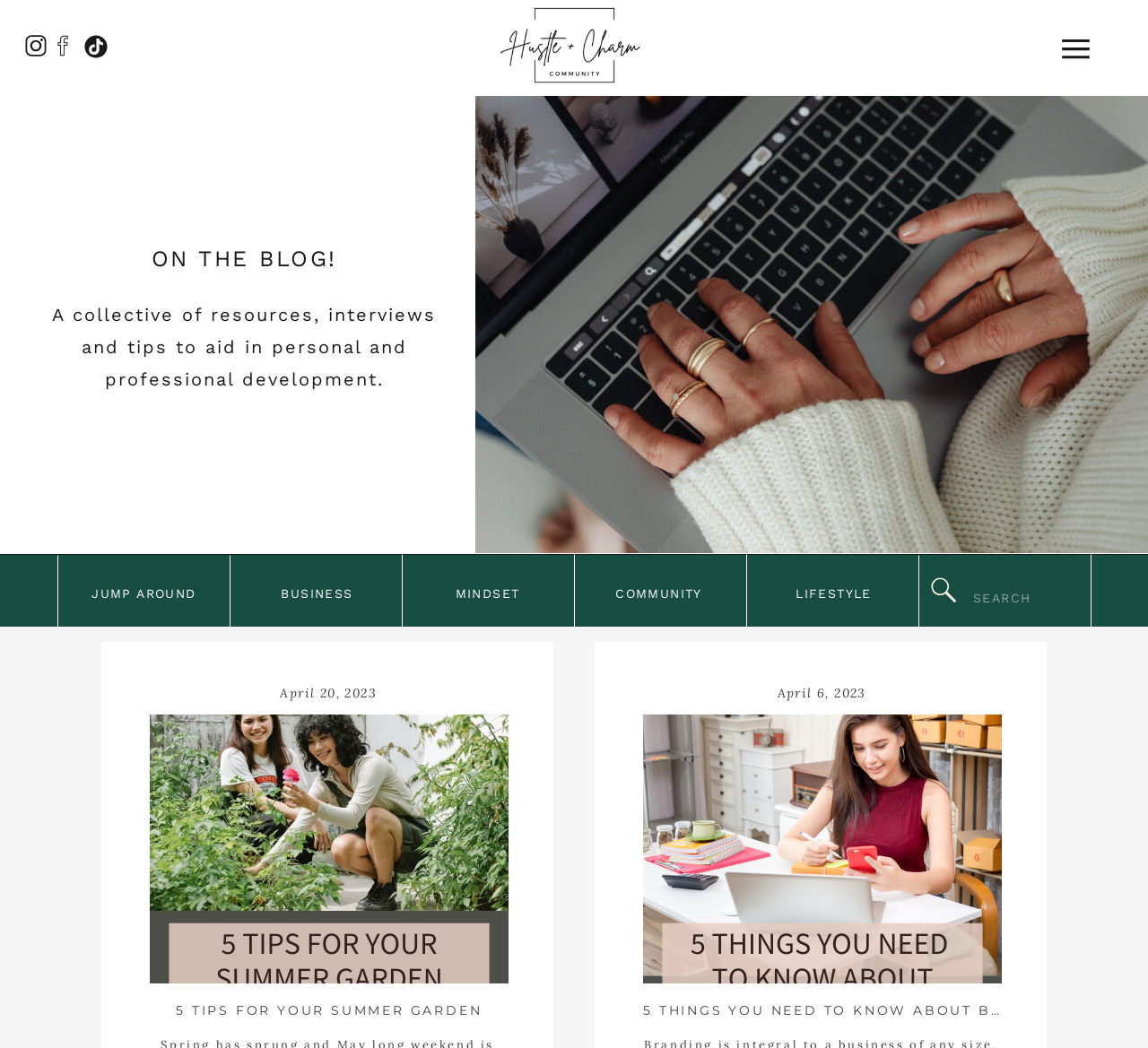Determine the bounding box coordinates for the area that needs to be clicked to fulfill this task: "Explore the 'BUSINESS' category". The coordinates must be given as four float numbers between 0 and 1, i.e., [left, top, right, bottom].

[0.202, 0.556, 0.351, 0.572]